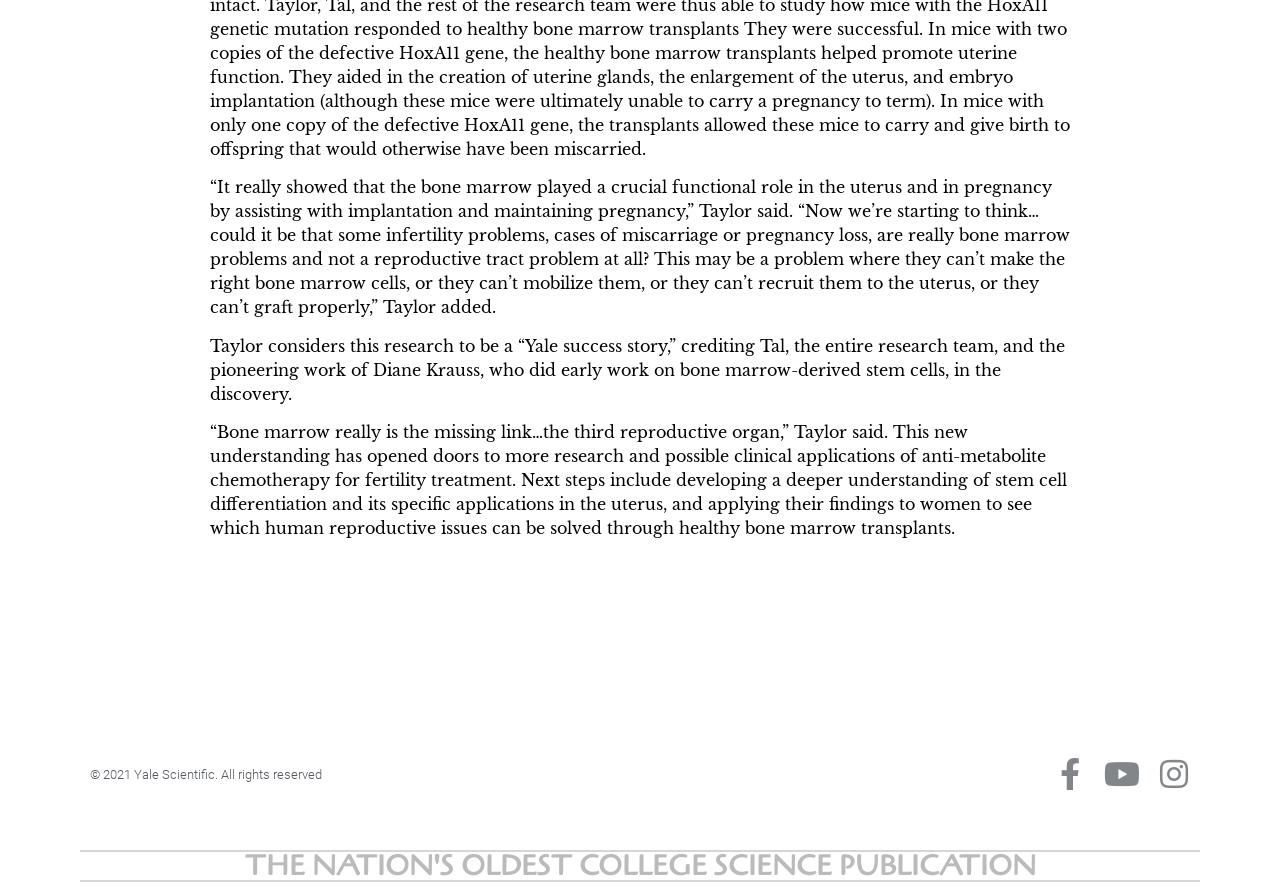Identify the bounding box coordinates of the HTML element based on this description: "Facebook-f".

[0.823, 0.85, 0.848, 0.886]